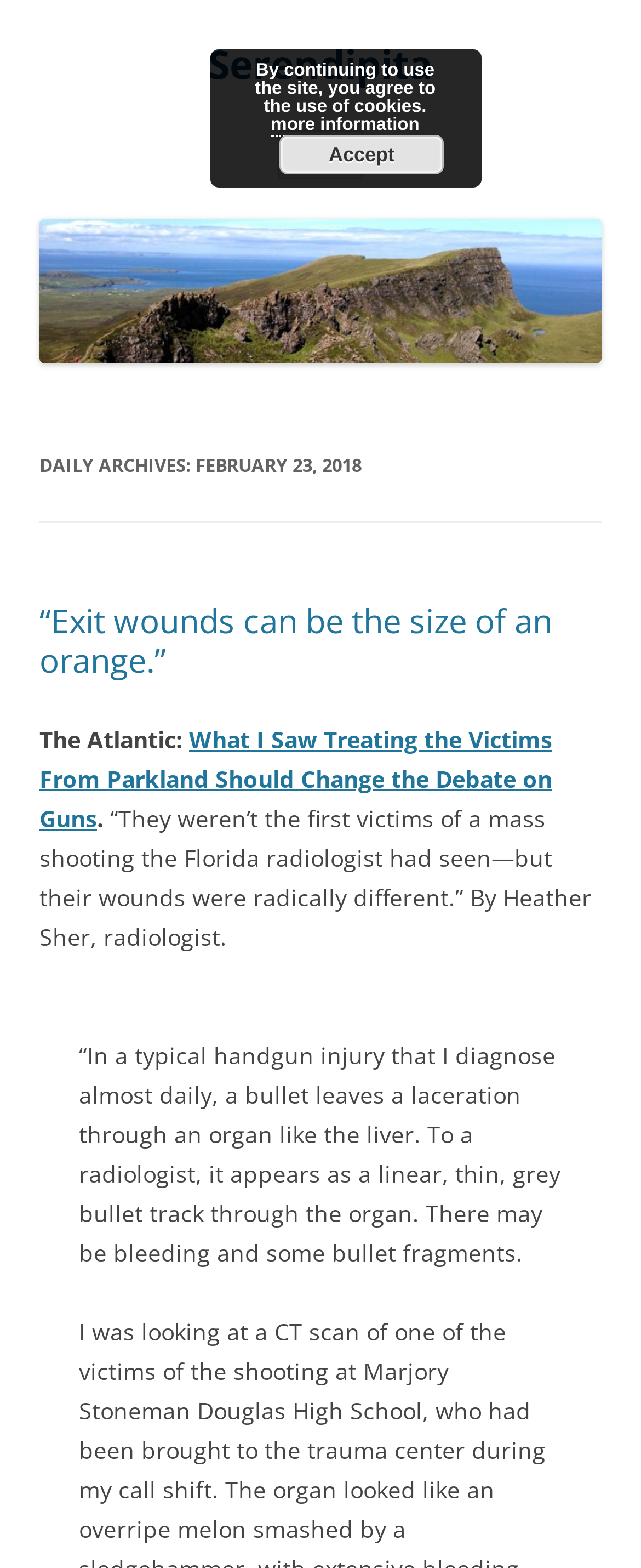Who is the author of the article?
Your answer should be a single word or phrase derived from the screenshot.

Heather Sher